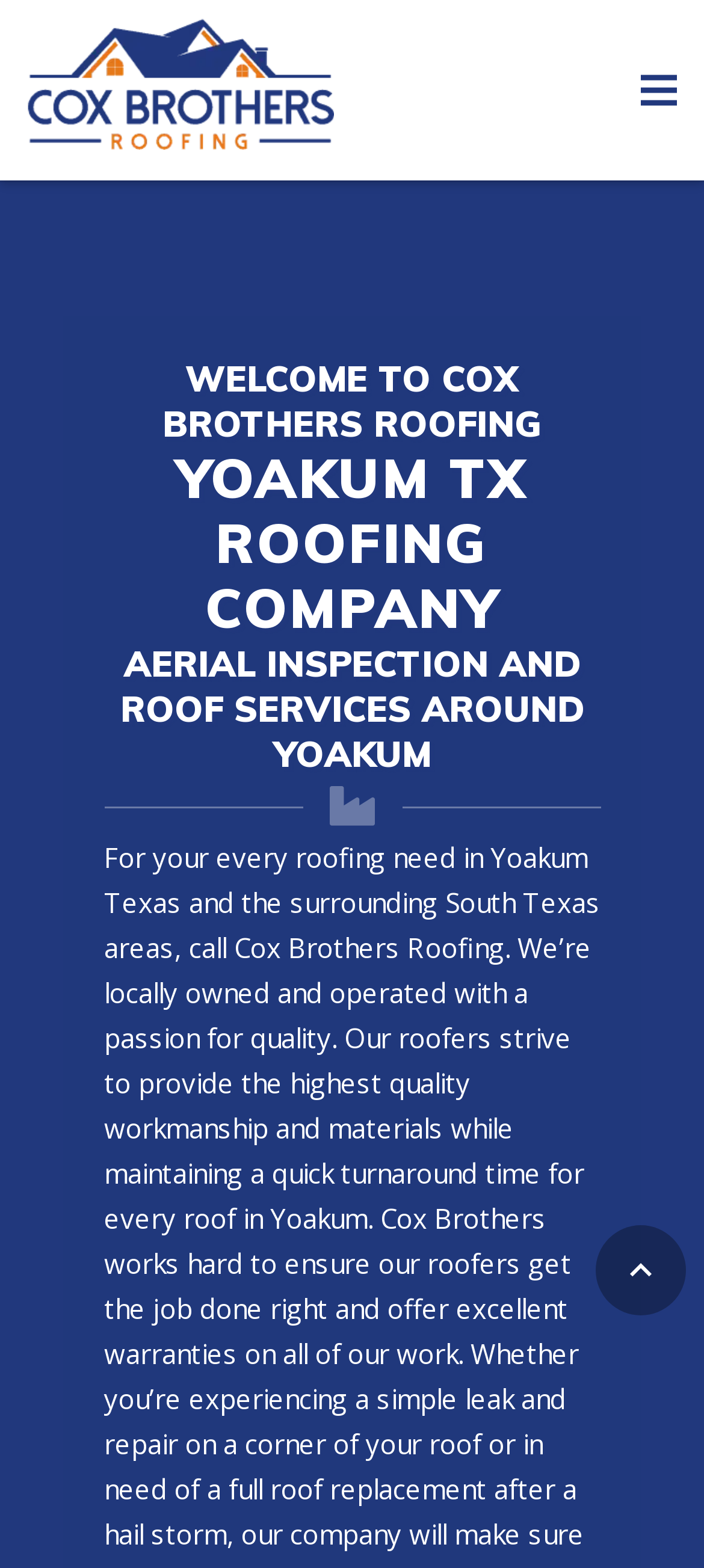What is the location of the company?
Identify the answer in the screenshot and reply with a single word or phrase.

Yoakum, TX